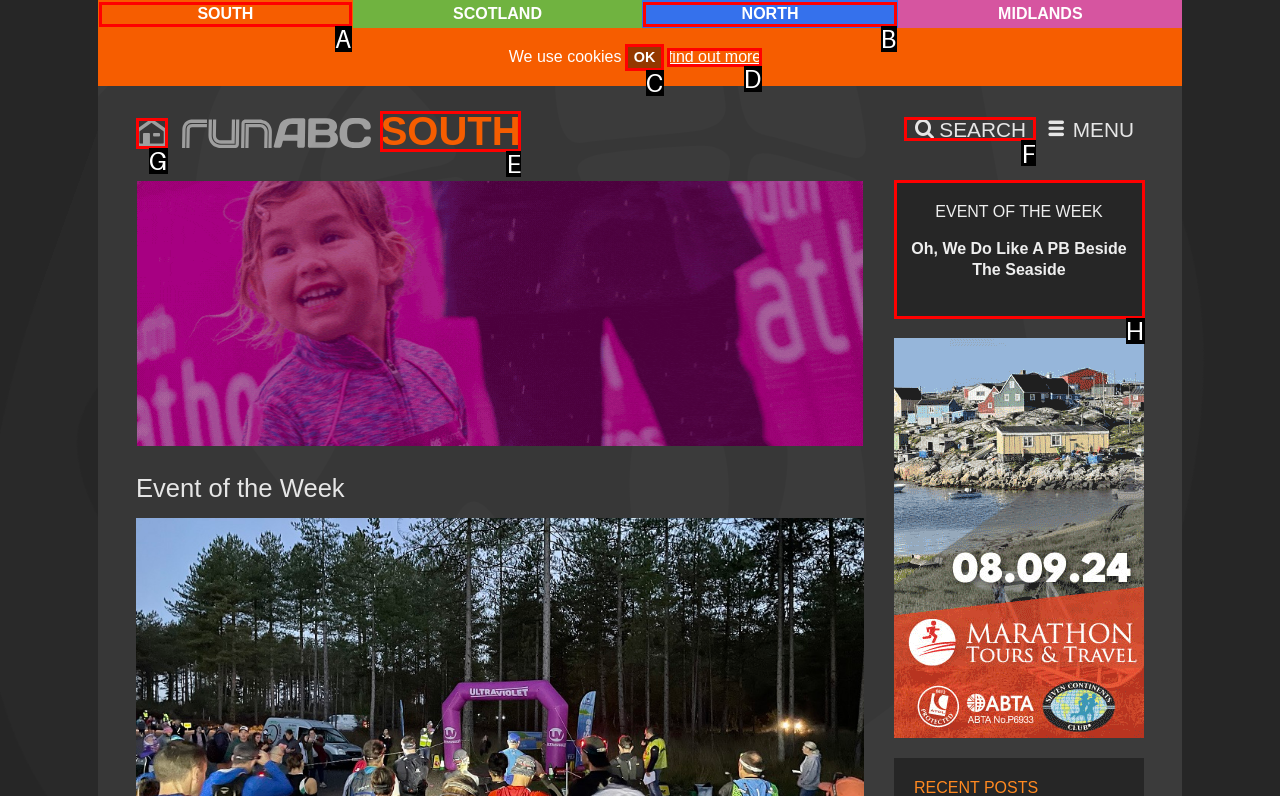What option should you select to complete this task: search? Indicate your answer by providing the letter only.

F